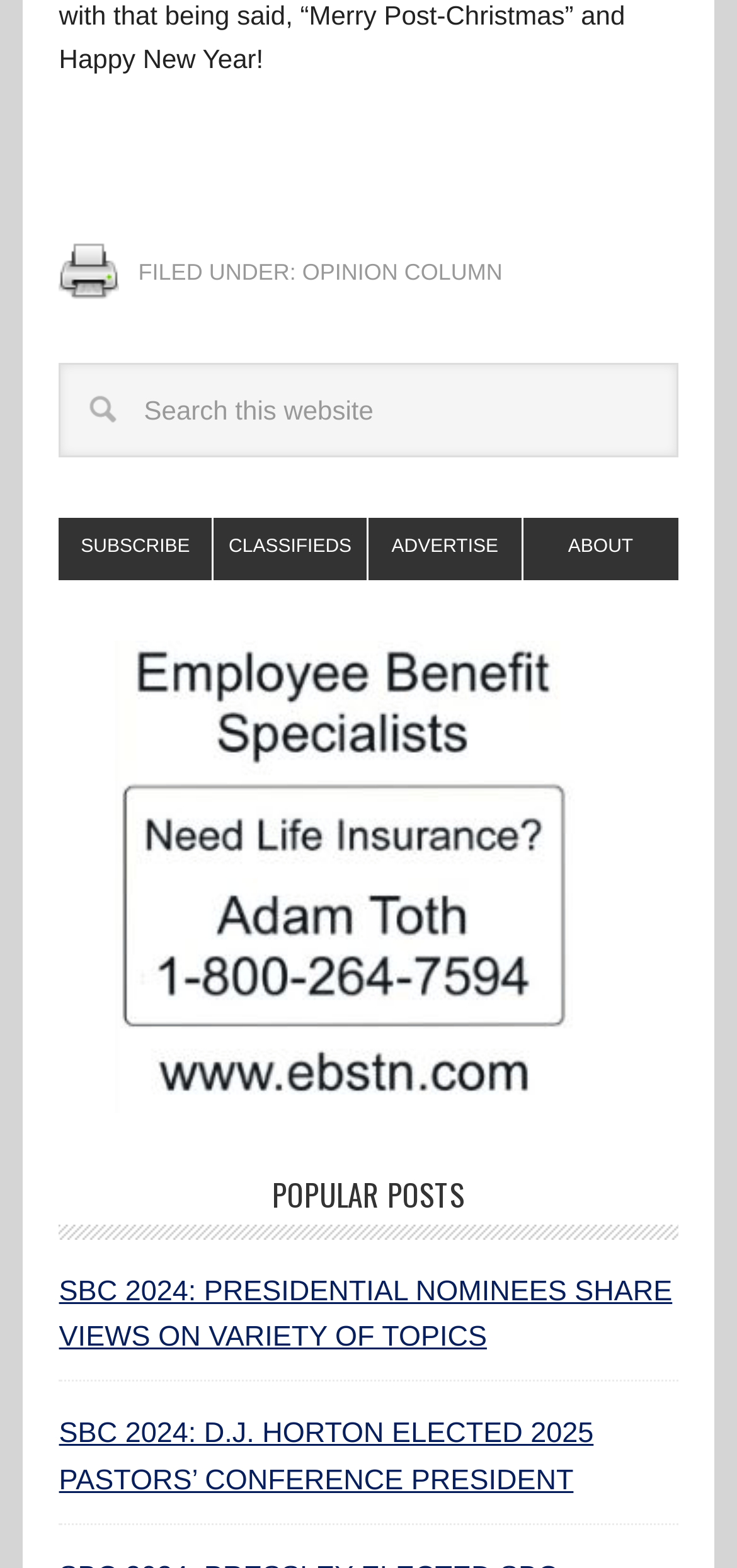Determine the bounding box coordinates for the clickable element to execute this instruction: "Read the opinion column". Provide the coordinates as four float numbers between 0 and 1, i.e., [left, top, right, bottom].

[0.41, 0.166, 0.682, 0.183]